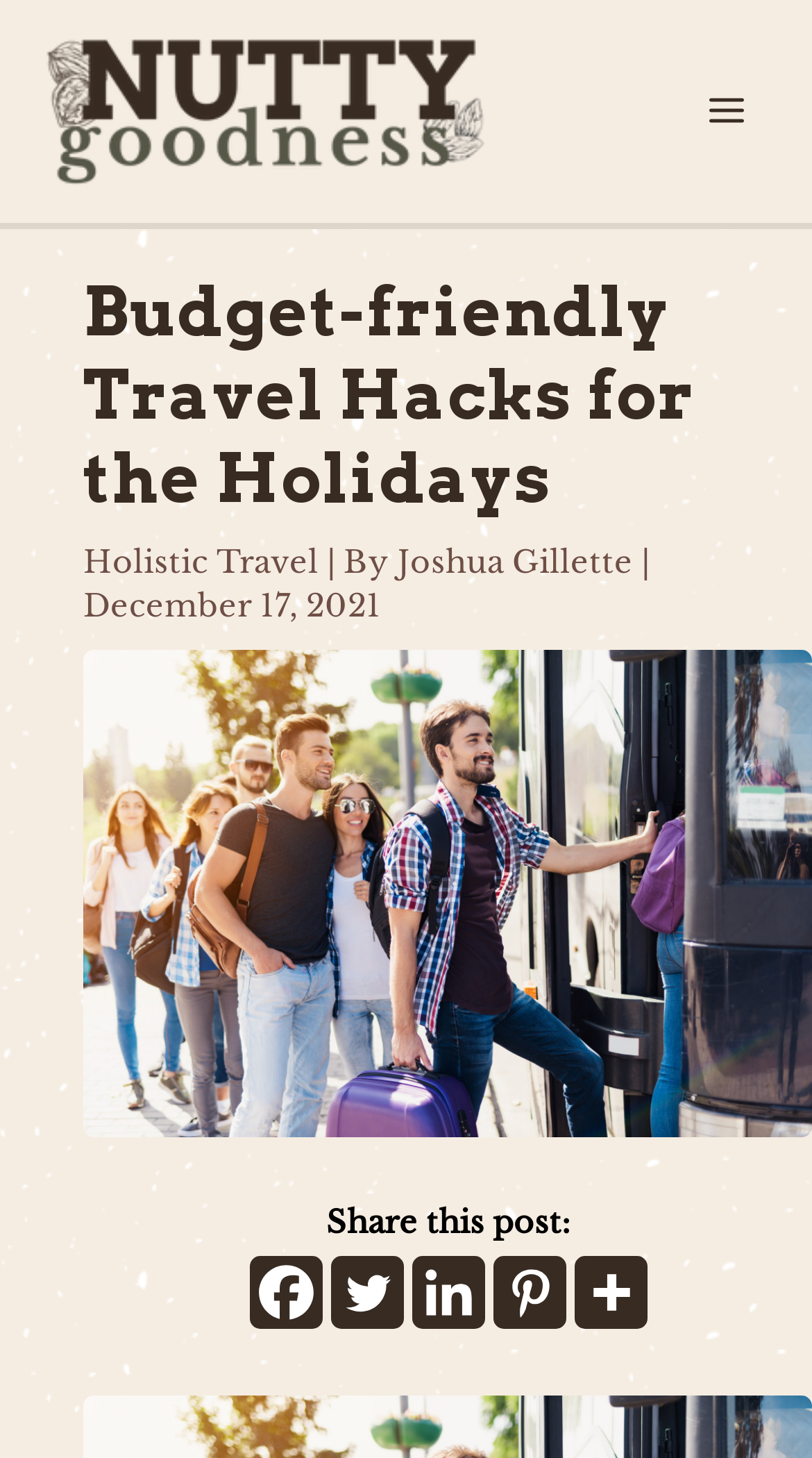Find the bounding box coordinates of the area that needs to be clicked in order to achieve the following instruction: "View more sharing options". The coordinates should be specified as four float numbers between 0 and 1, i.e., [left, top, right, bottom].

[0.706, 0.861, 0.796, 0.911]